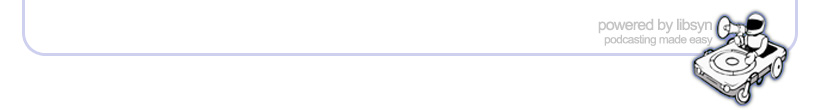What is the character wearing?
Answer the question with a detailed explanation, including all necessary information.

The cartoonish representation of a character in the image is wearing headphones, which is a common accessory used in podcasting and audio production, emphasizing the service's focus on audio content.